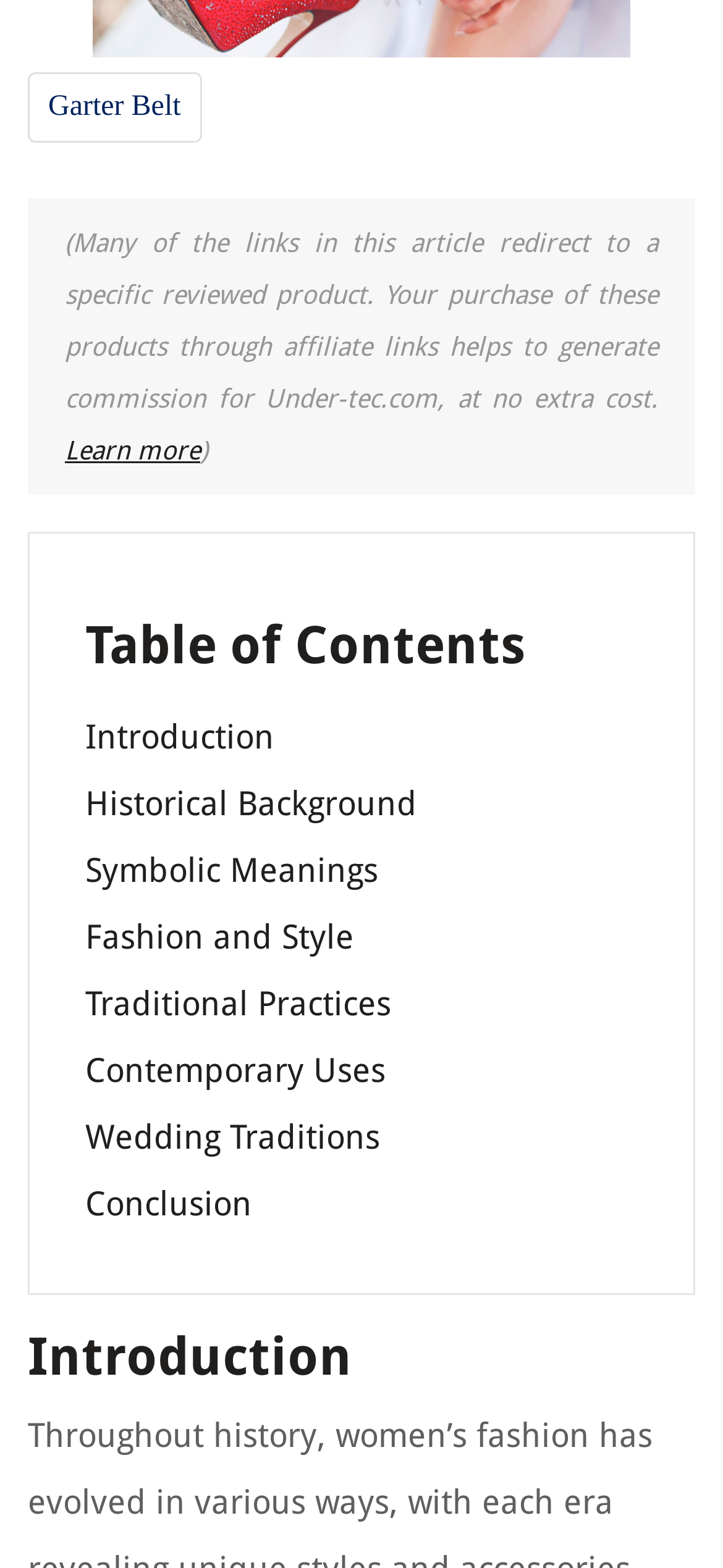What is the first topic in the table of contents?
Give a comprehensive and detailed explanation for the question.

By looking at the table of contents section, I can see that the first link is 'Introduction', which suggests that it is the first topic in the table of contents.